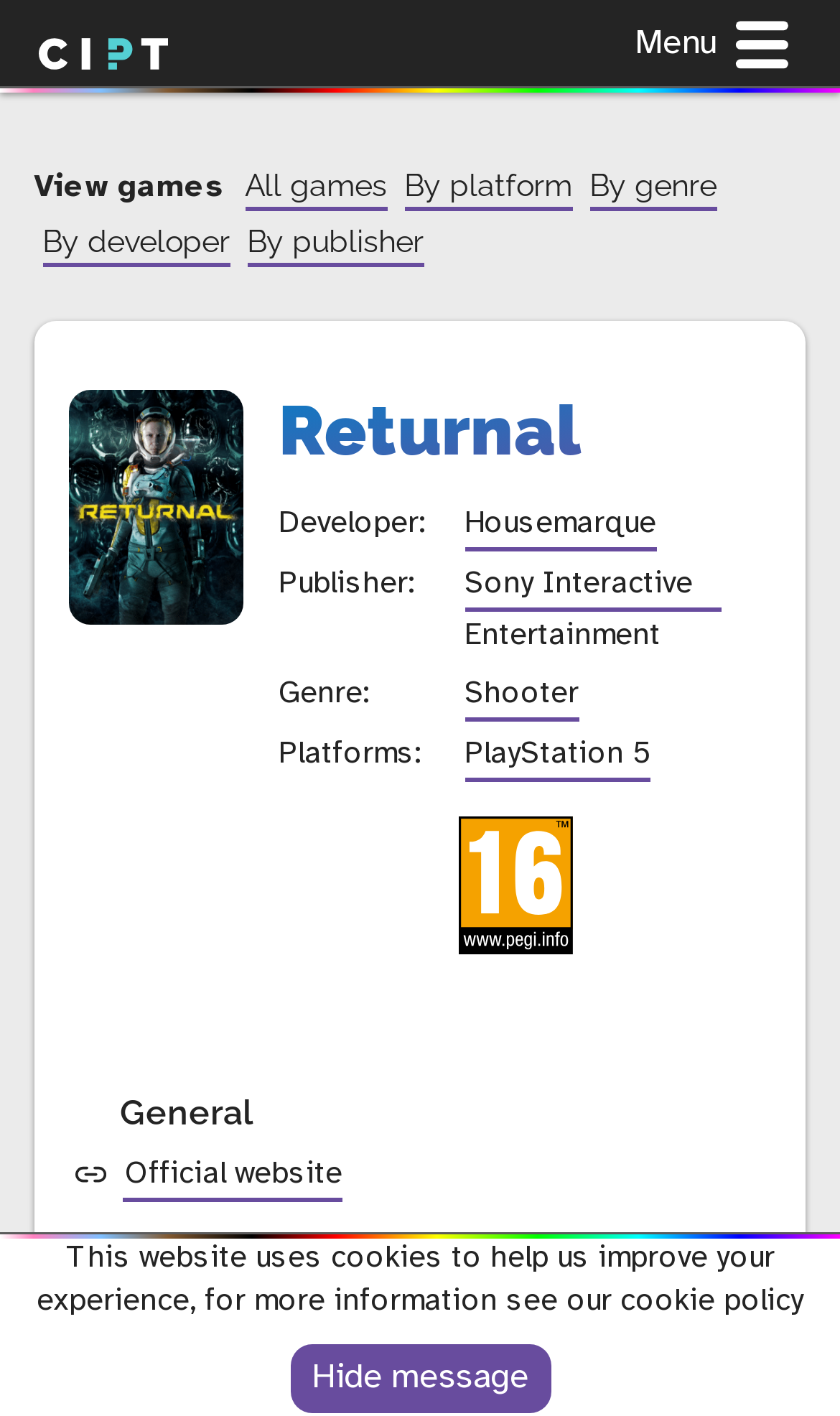Please locate the clickable area by providing the bounding box coordinates to follow this instruction: "View information about the artists".

None